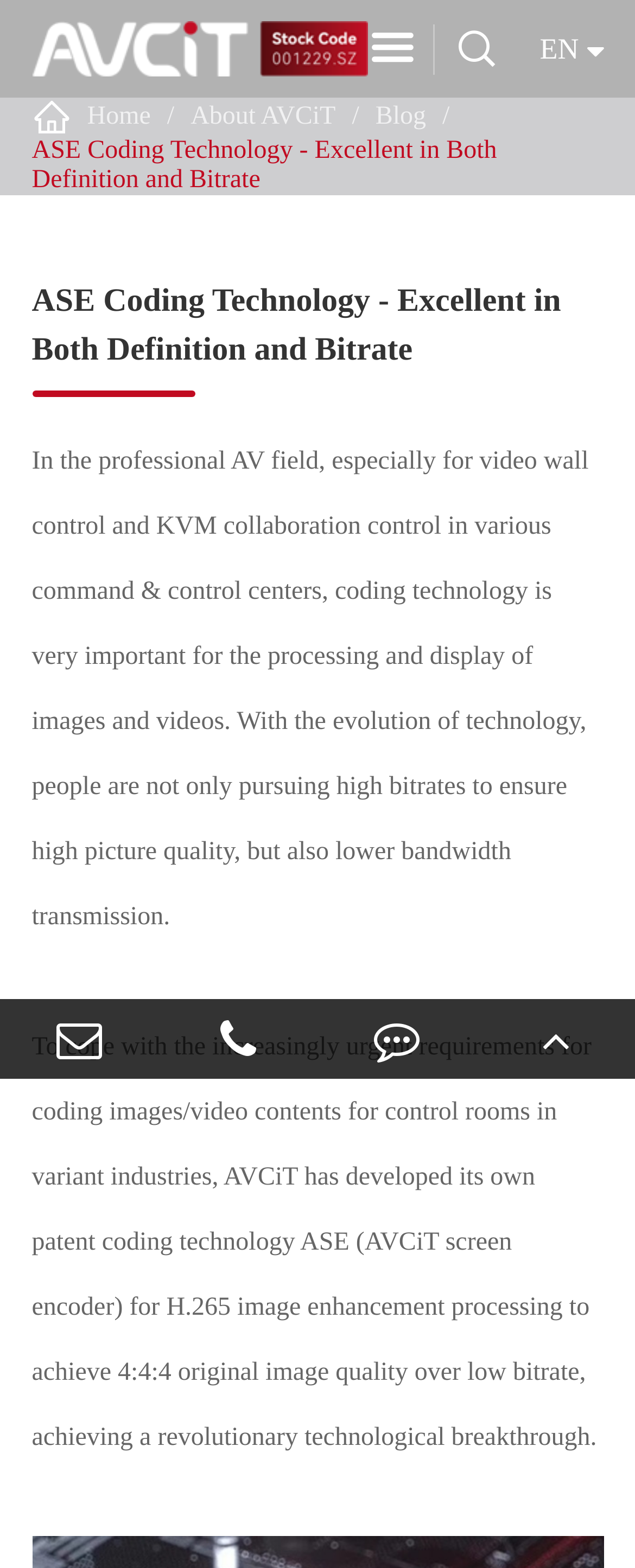Identify the text that serves as the heading for the webpage and generate it.

ASE Coding Technology - Excellent in Both Definition and Bitrate